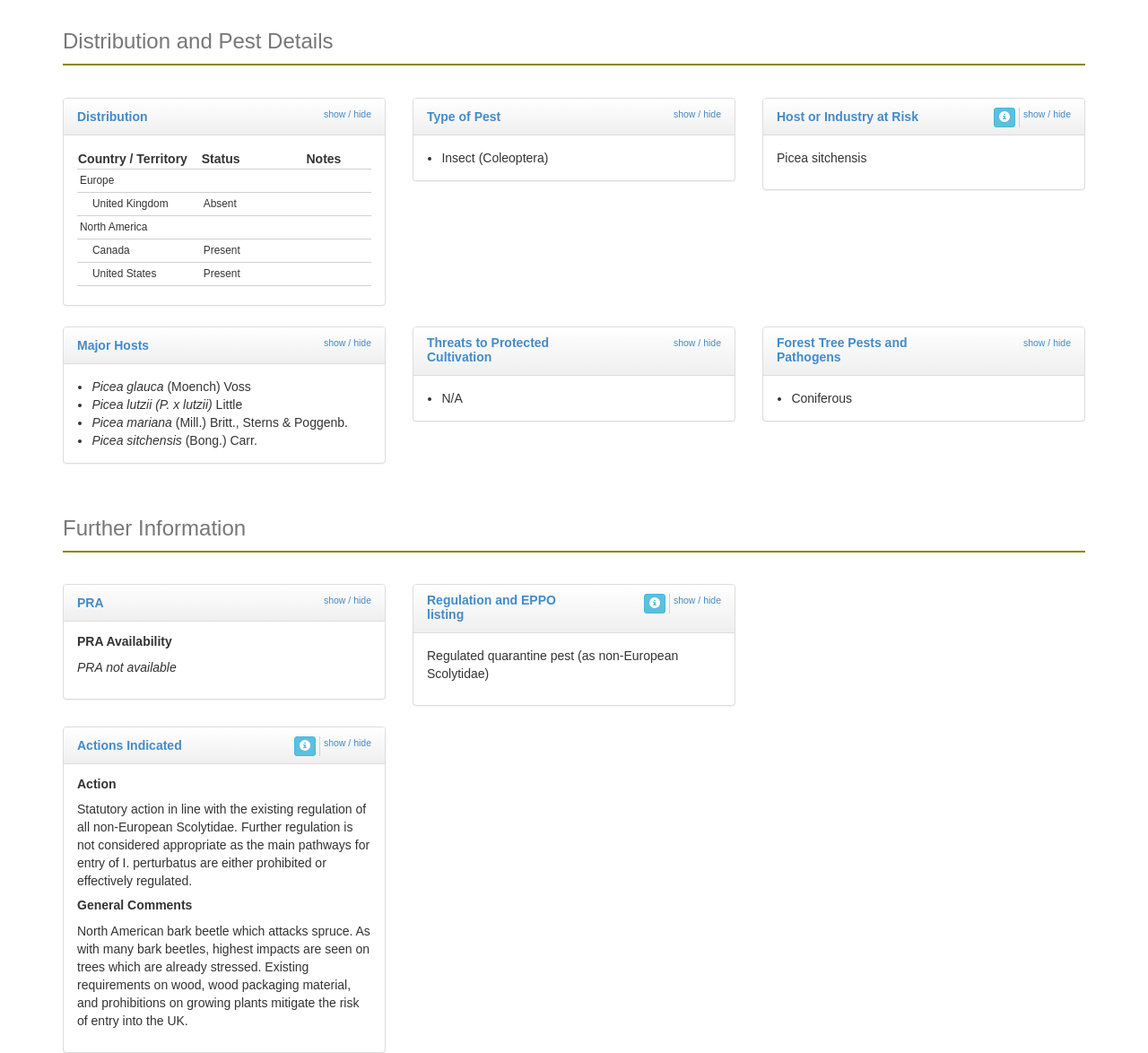Please find the bounding box coordinates of the clickable region needed to complete the following instruction: "Show or hide threats to protected cultivation details". The bounding box coordinates must consist of four float numbers between 0 and 1, i.e., [left, top, right, bottom].

[0.587, 0.321, 0.628, 0.331]